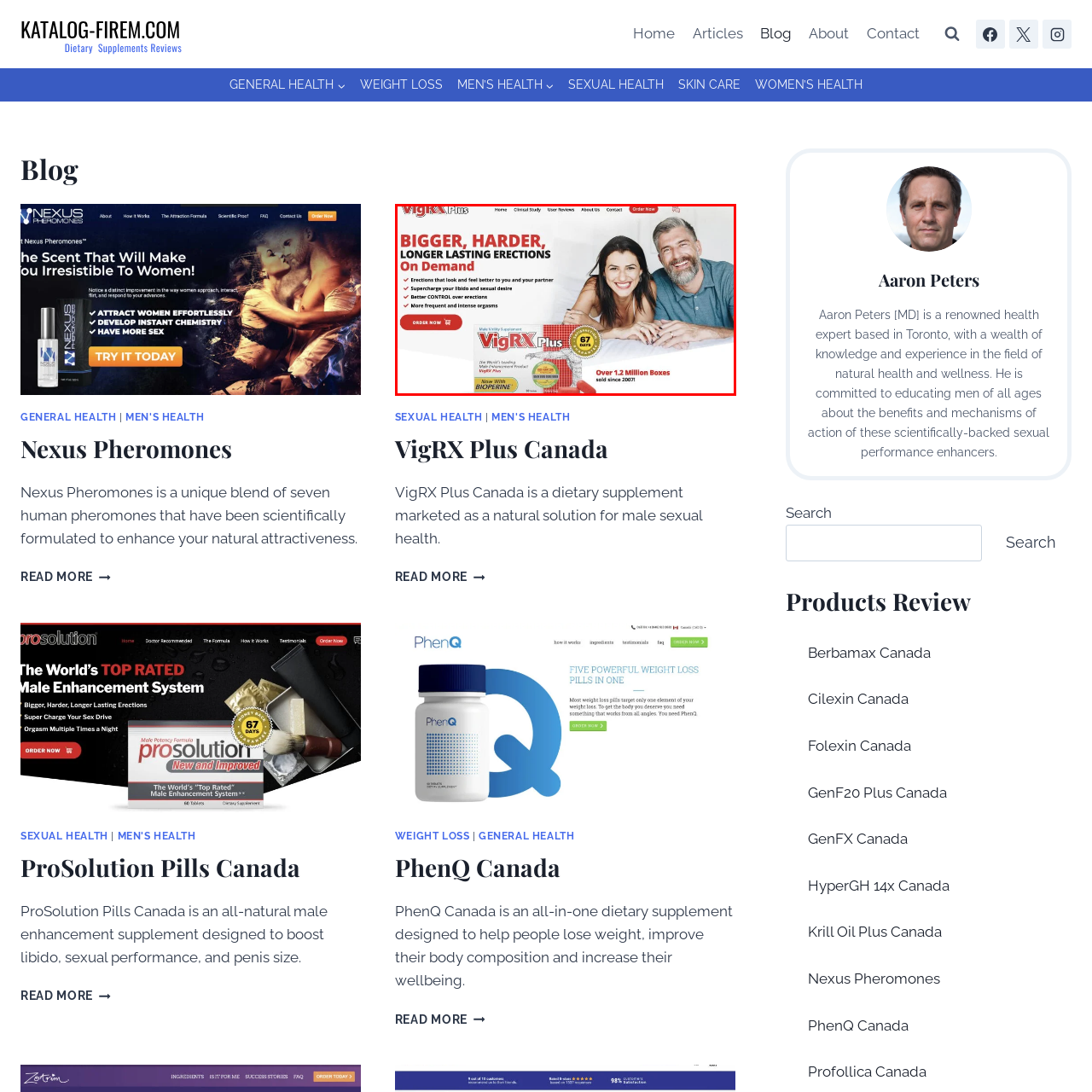How many boxes of VigRX Plus have been sold since 2007?
Inspect the image enclosed by the red bounding box and elaborate on your answer with as much detail as possible based on the visual cues.

The advertisement showcases statistics indicating over 1.2 million boxes sold since 2007, lending credibility to its market presence and highlighting its popularity among customers.